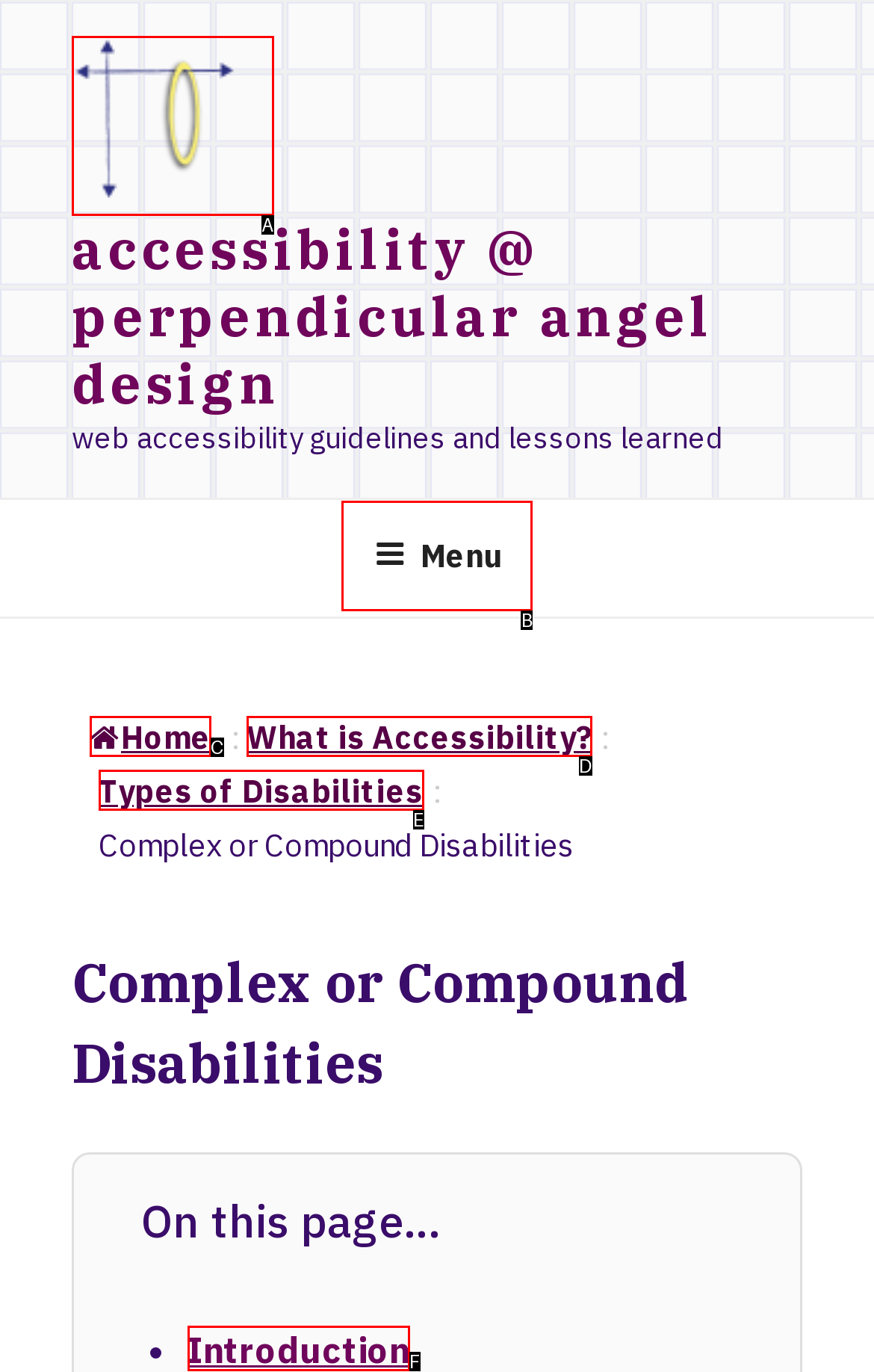Identify the letter corresponding to the UI element that matches this description: What is Accessibility?
Answer using only the letter from the provided options.

D